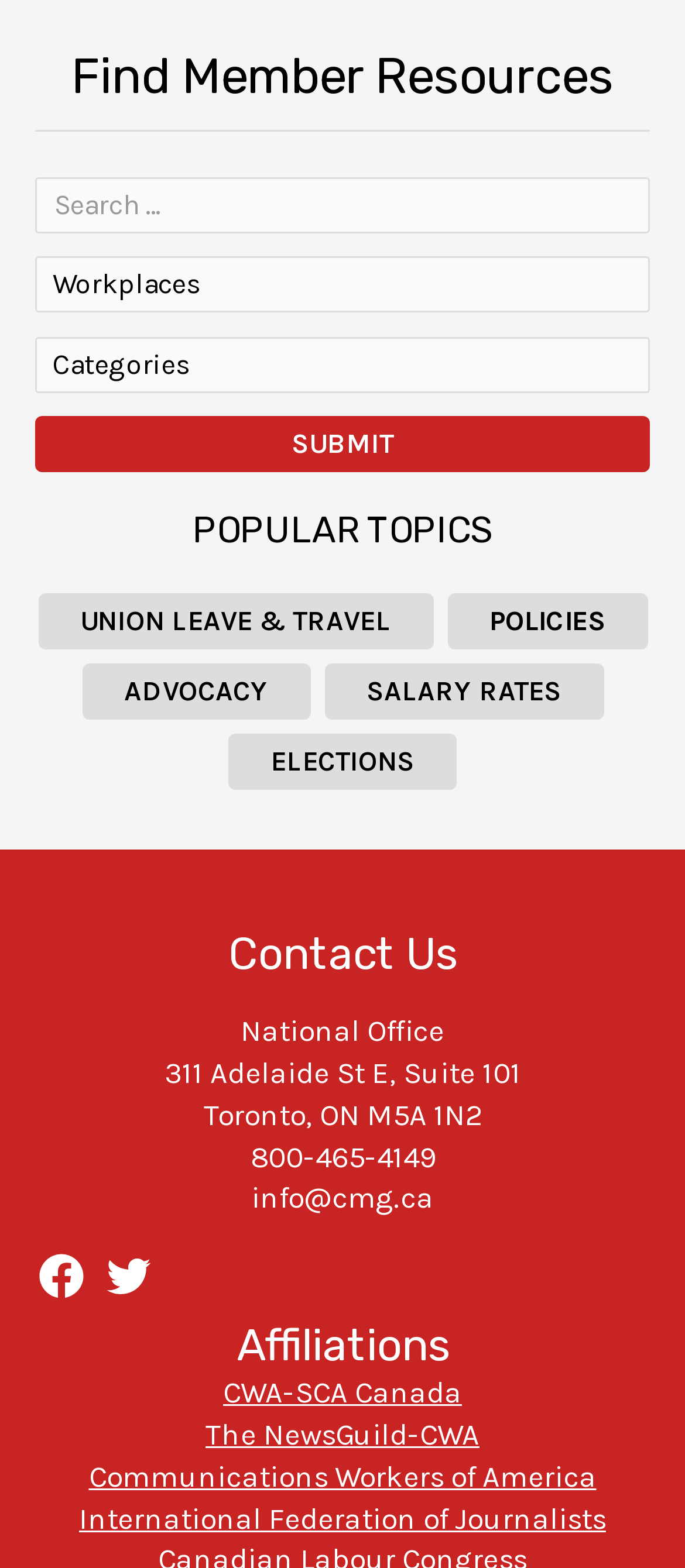Respond with a single word or phrase to the following question: What are the popular topics listed on the webpage?

Union leave, policies, etc.